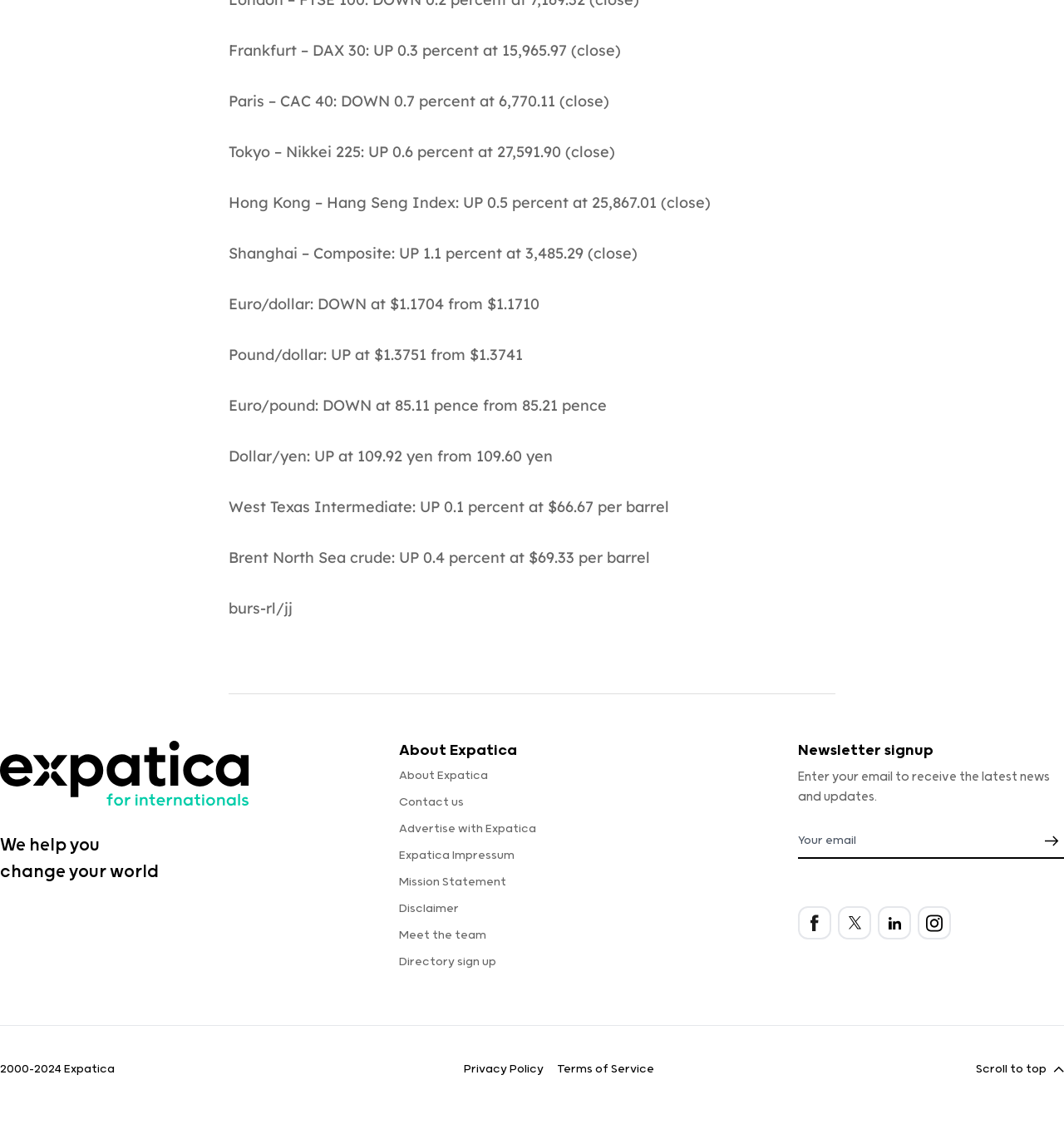How can users contact the website?
Look at the screenshot and provide an in-depth answer.

The answer can be found in the link elements in the contentinfo section, which provide a way for users to contact the website.